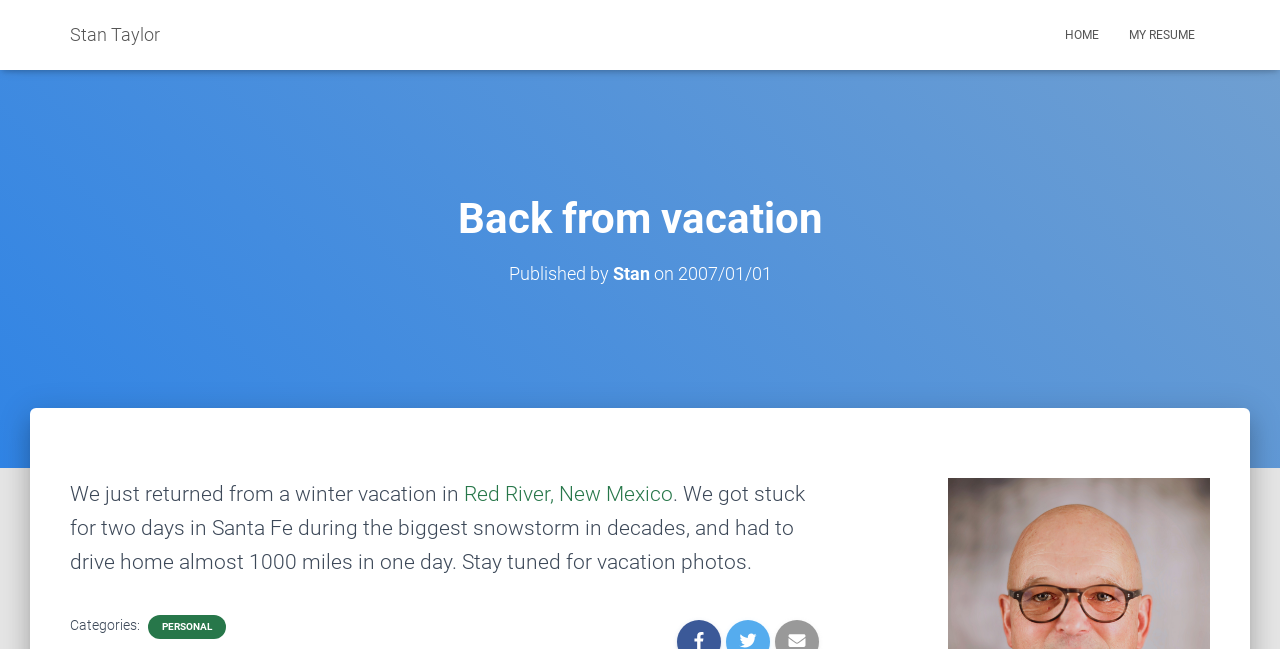Examine the image carefully and respond to the question with a detailed answer: 
How many images are at the bottom of the page?

There are three image elements at the bottom of the page, with bounding box coordinates [0.538, 0.974, 0.554, 1.0], [0.577, 0.974, 0.592, 1.0], and [0.615, 0.974, 0.63, 1.0].